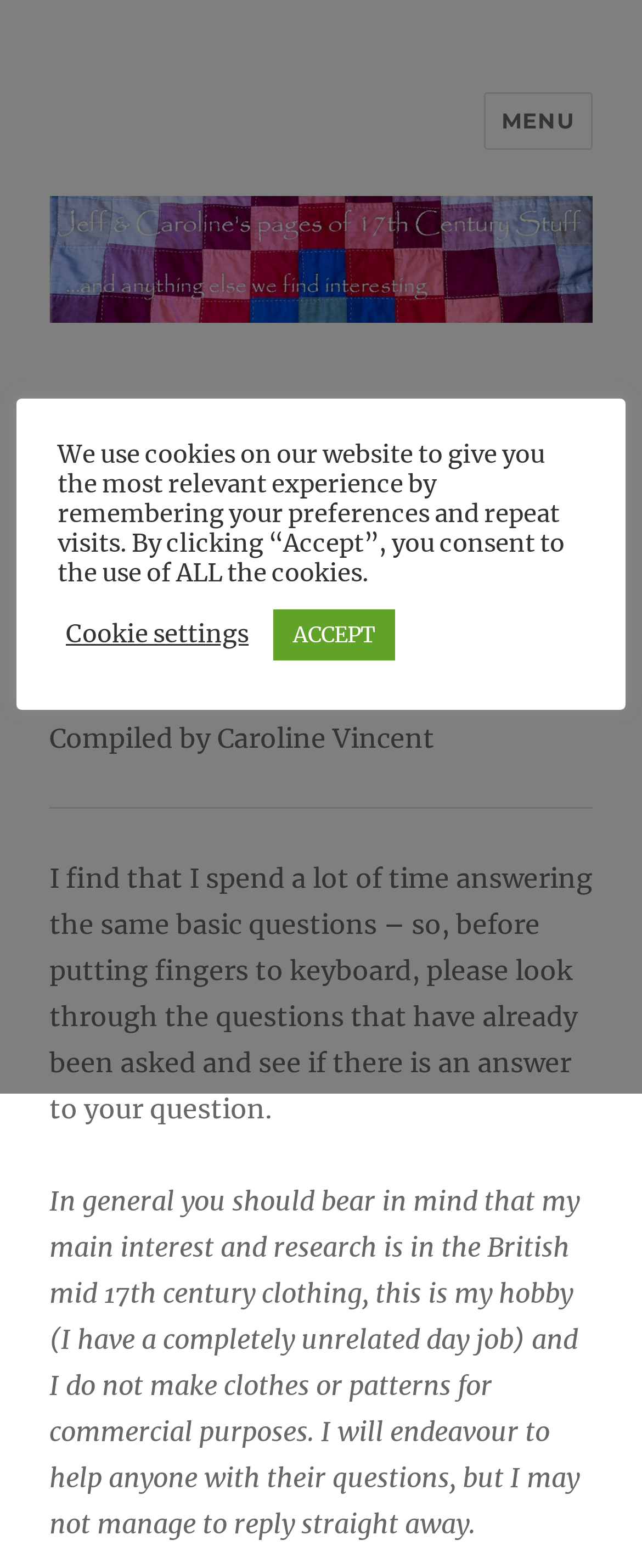Who compiles the FAQs?
Give a single word or phrase as your answer by examining the image.

Caroline Vincent